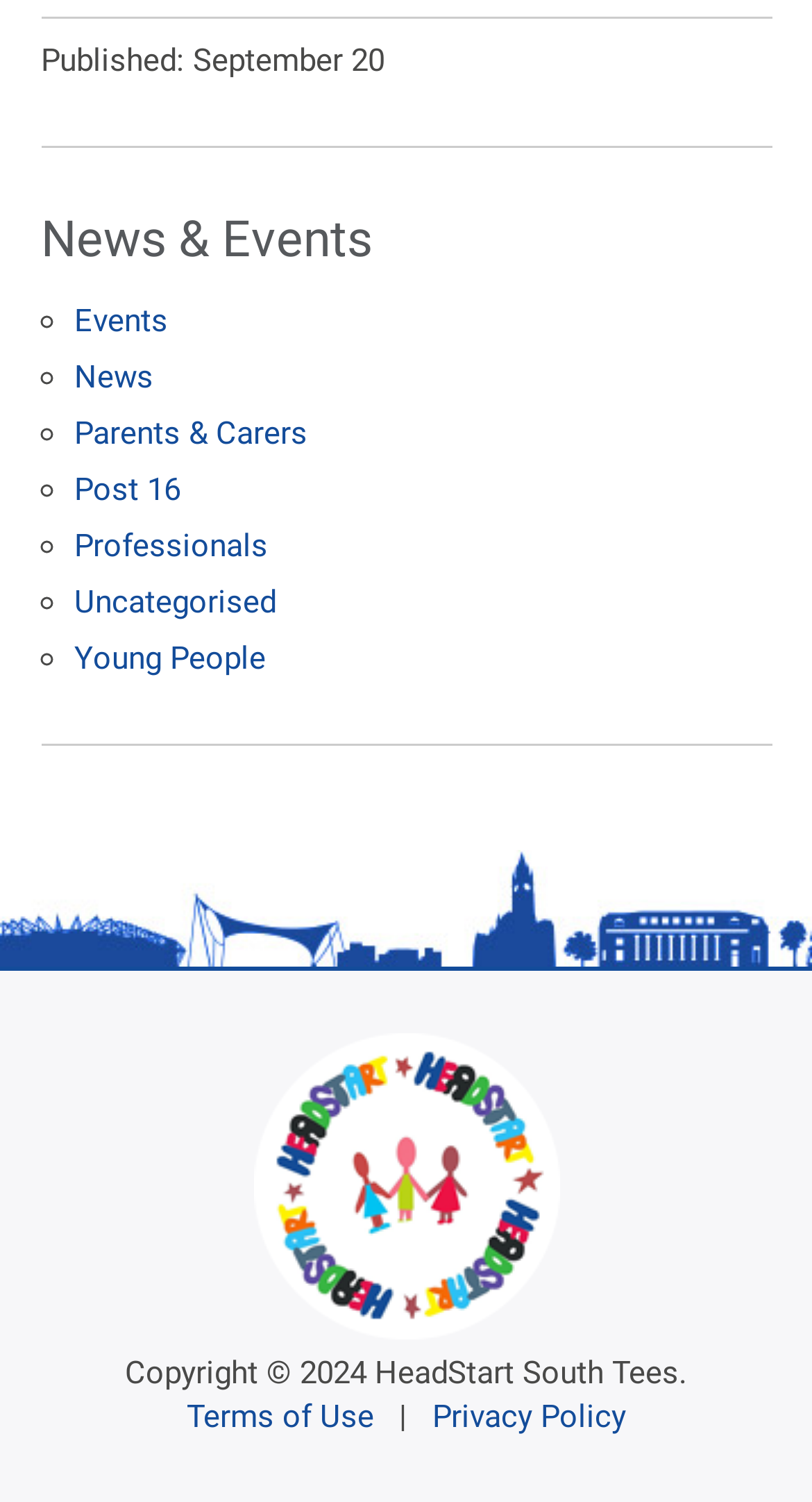How many links are there at the bottom of the page?
Look at the image and provide a detailed response to the question.

I counted the number of links at the bottom of the page, which are 'HeadStart South Tees', 'Terms of Use', and 'Privacy Policy'. There are 3 links in total.